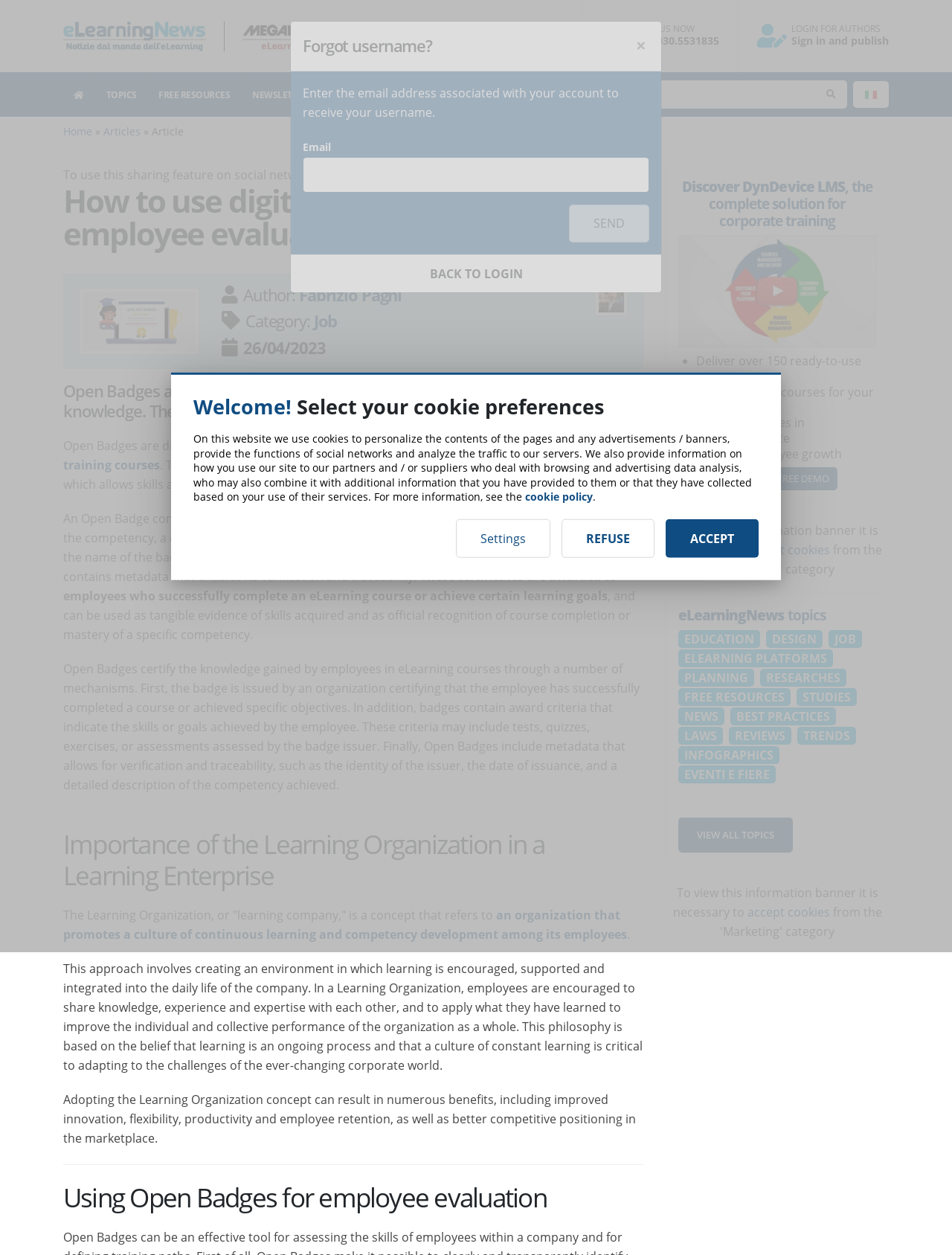Refer to the screenshot and answer the following question in detail:
What is the importance of Open Badges in employee evaluation?

Open Badges are important in employee evaluation because they provide tangible evidence of skills acquired and can be used as official recognition of course completion or mastery of a specific competency. They certify the knowledge gained by employees in eLearning courses and can be used to evaluate employee performance and development.